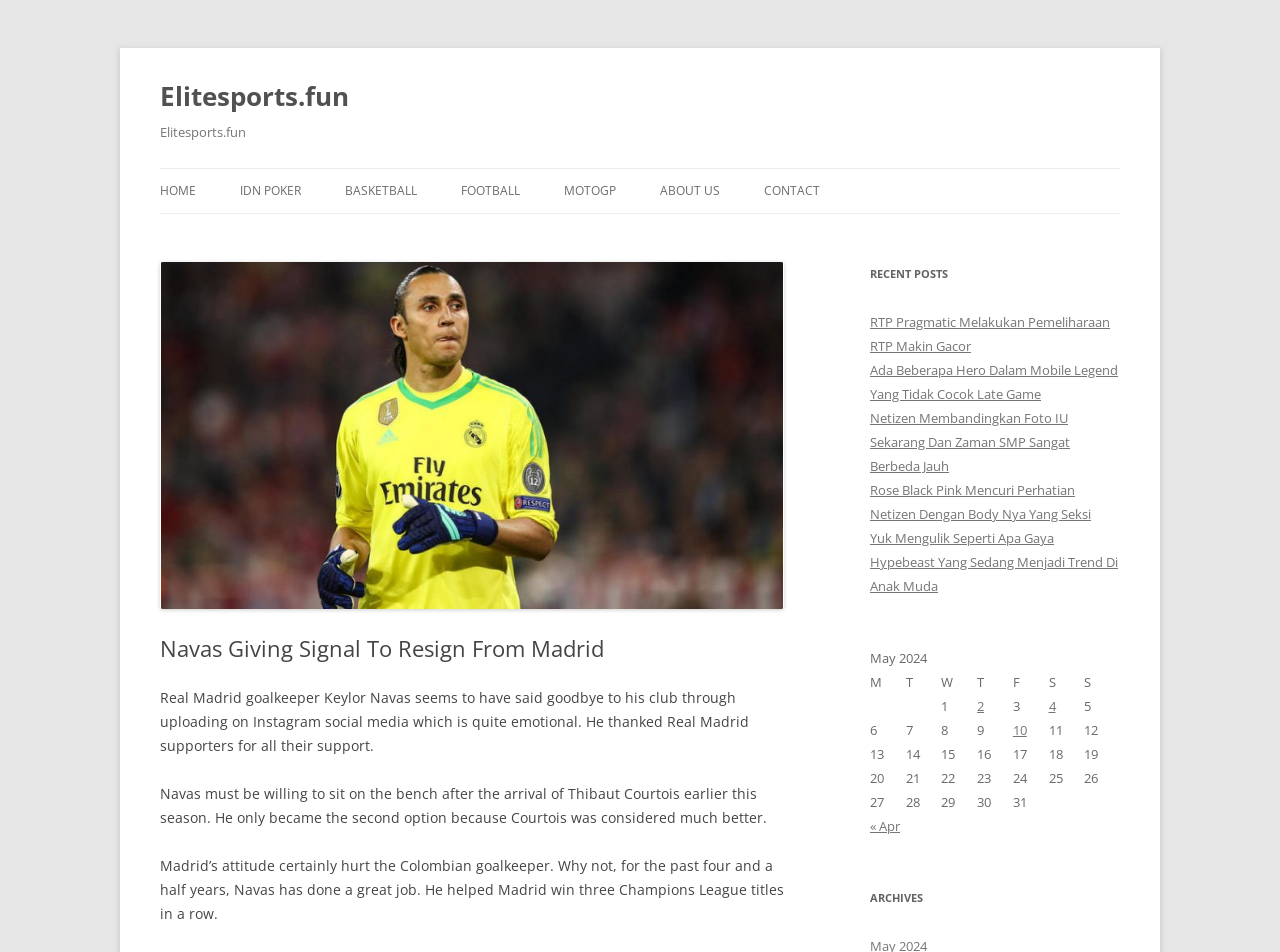Identify the bounding box for the given UI element using the description provided. Coordinates should be in the format (top-left x, top-left y, bottom-right x, bottom-right y) and must be between 0 and 1. Here is the description: « Apr

[0.68, 0.859, 0.703, 0.877]